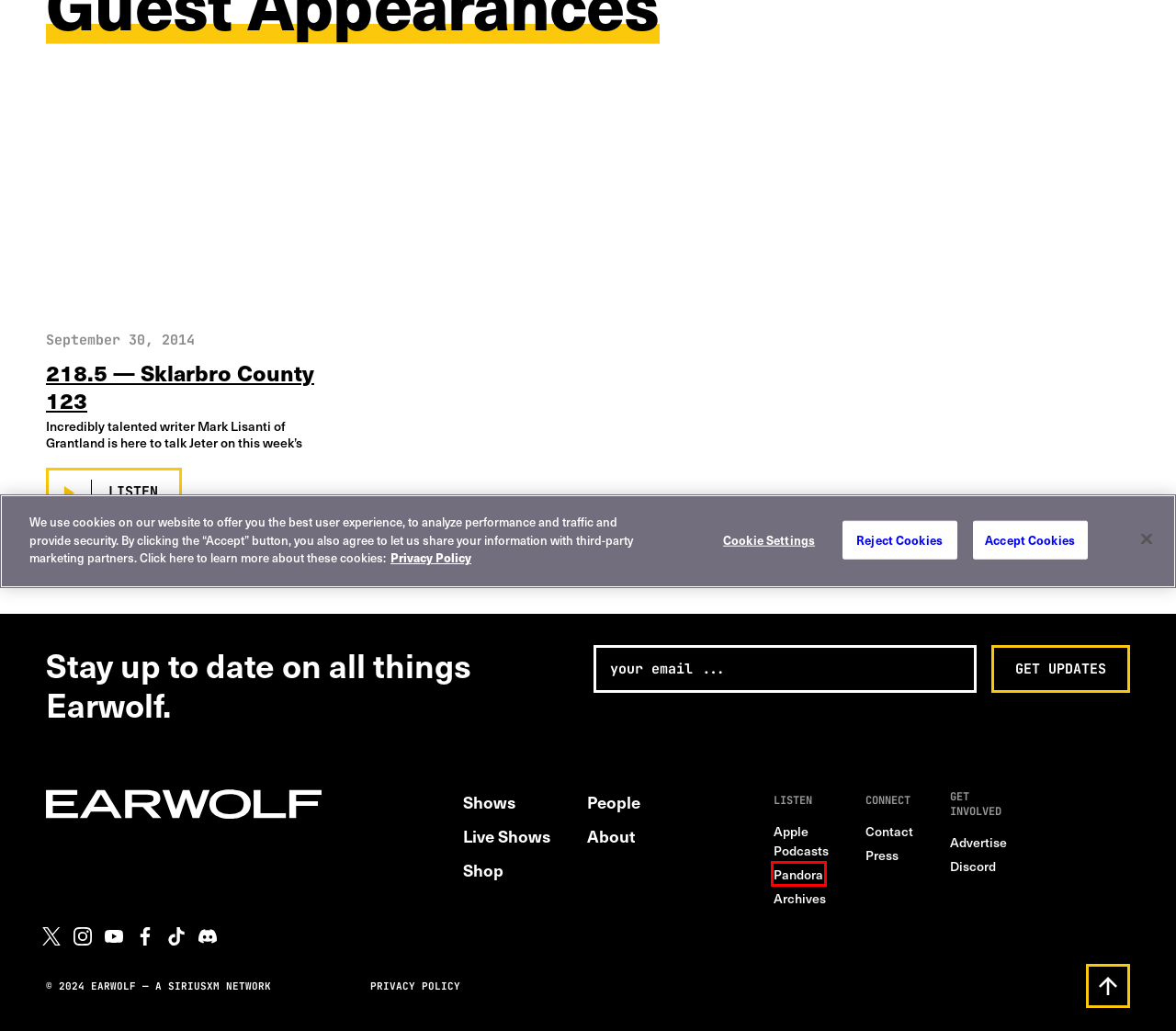Examine the screenshot of a webpage with a red bounding box around a UI element. Select the most accurate webpage description that corresponds to the new page after clicking the highlighted element. Here are the choices:
A. Pandora
B. Audio Advertising - Music & Podcast Ads | SiriusXM Media
C. Sklarbro County 123 - Earwolf
D. Shows Archive Archive - Earwolf
E. Earwolf Podcast Network
F. The Sklar Brothers
G. Privacy Policy | SiriusXM
H. » Tags » Captain’s Log

A